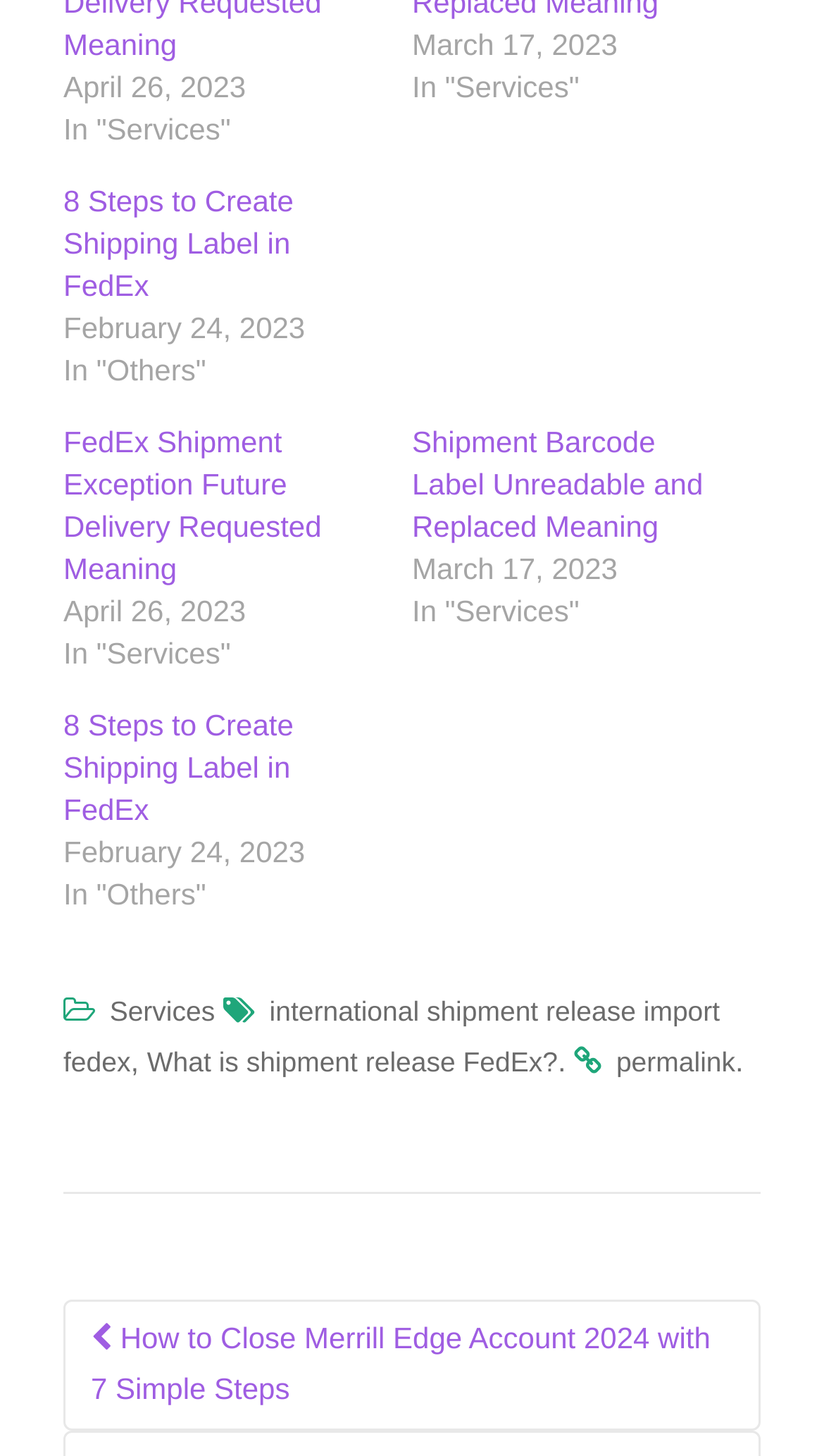Bounding box coordinates are specified in the format (top-left x, top-left y, bottom-right x, bottom-right y). All values are floating point numbers bounded between 0 and 1. Please provide the bounding box coordinate of the region this sentence describes: What is shipment release FedEx?

[0.178, 0.718, 0.677, 0.74]